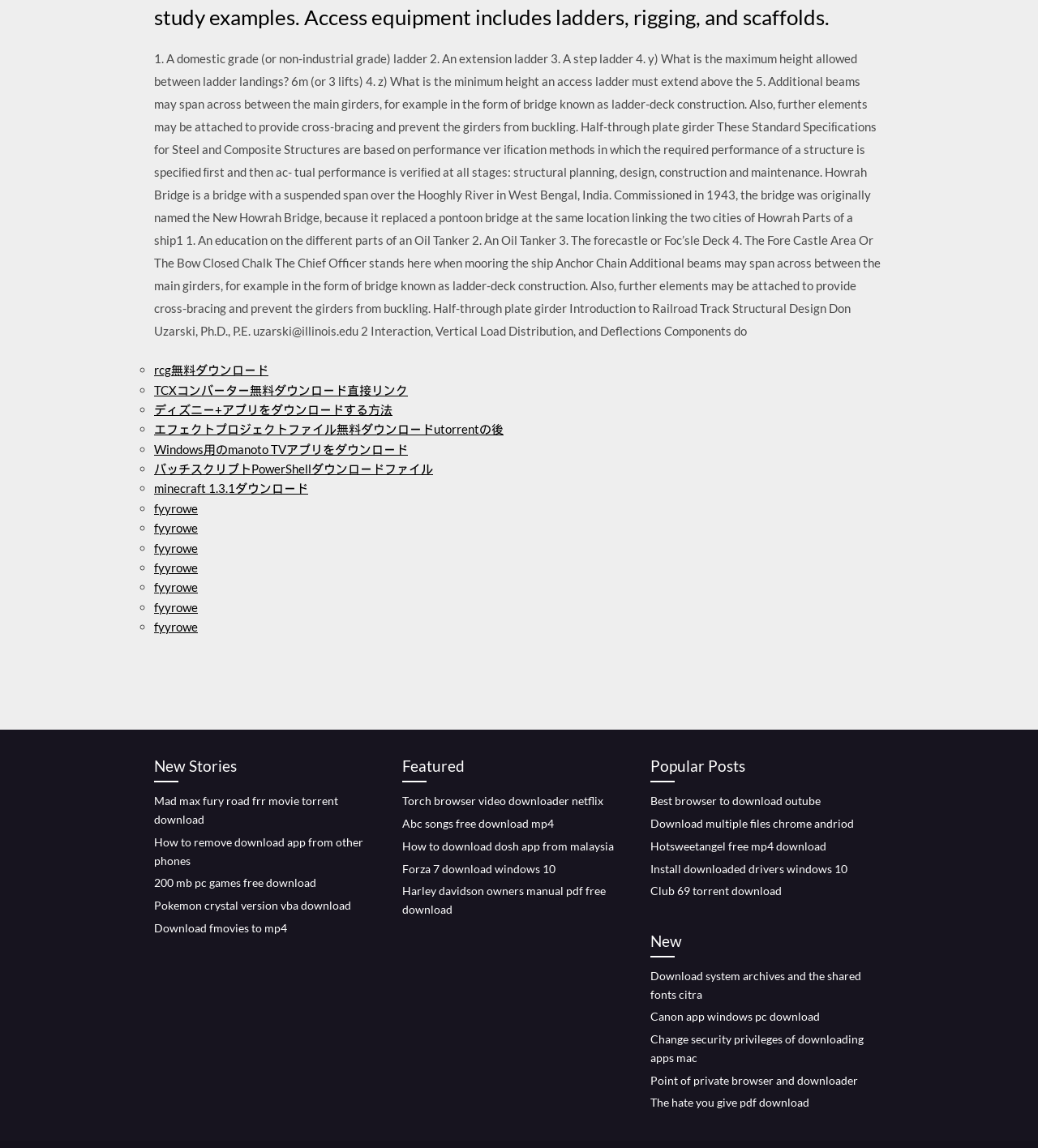Based on the image, provide a detailed response to the question:
What is the purpose of the headings on the webpage?

The headings on the webpage, such as 'New Stories', 'Featured', 'Popular Posts', and 'New', appear to be used to categorize the links into different sections. This makes it easier for users to find specific types of links and navigate the webpage.